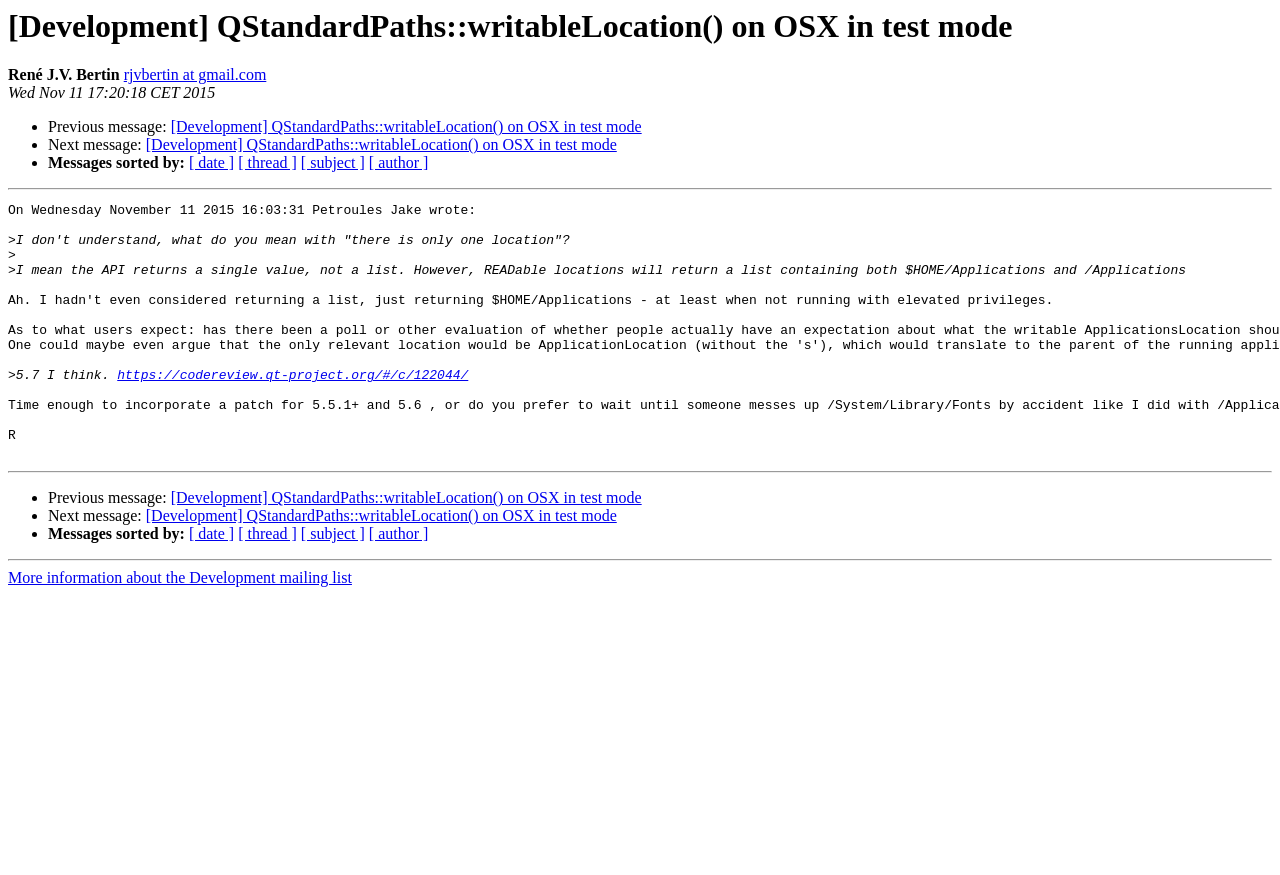What is the email address of René J.V. Bertin?
Please interpret the details in the image and answer the question thoroughly.

The email address of René J.V. Bertin can be found in the link 'rjvbertin at gmail.com' which is located at the top of the webpage.